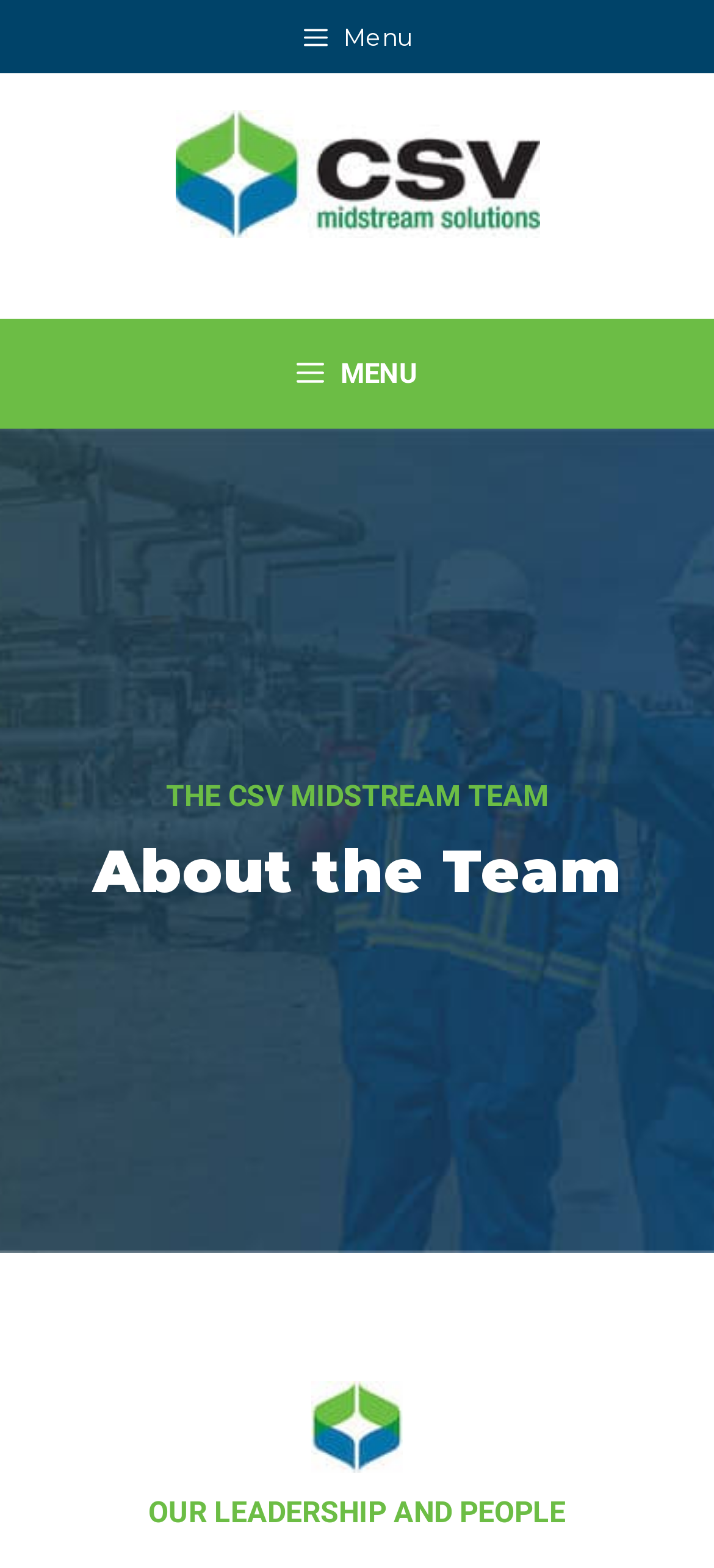Generate the title text from the webpage.

About the Team